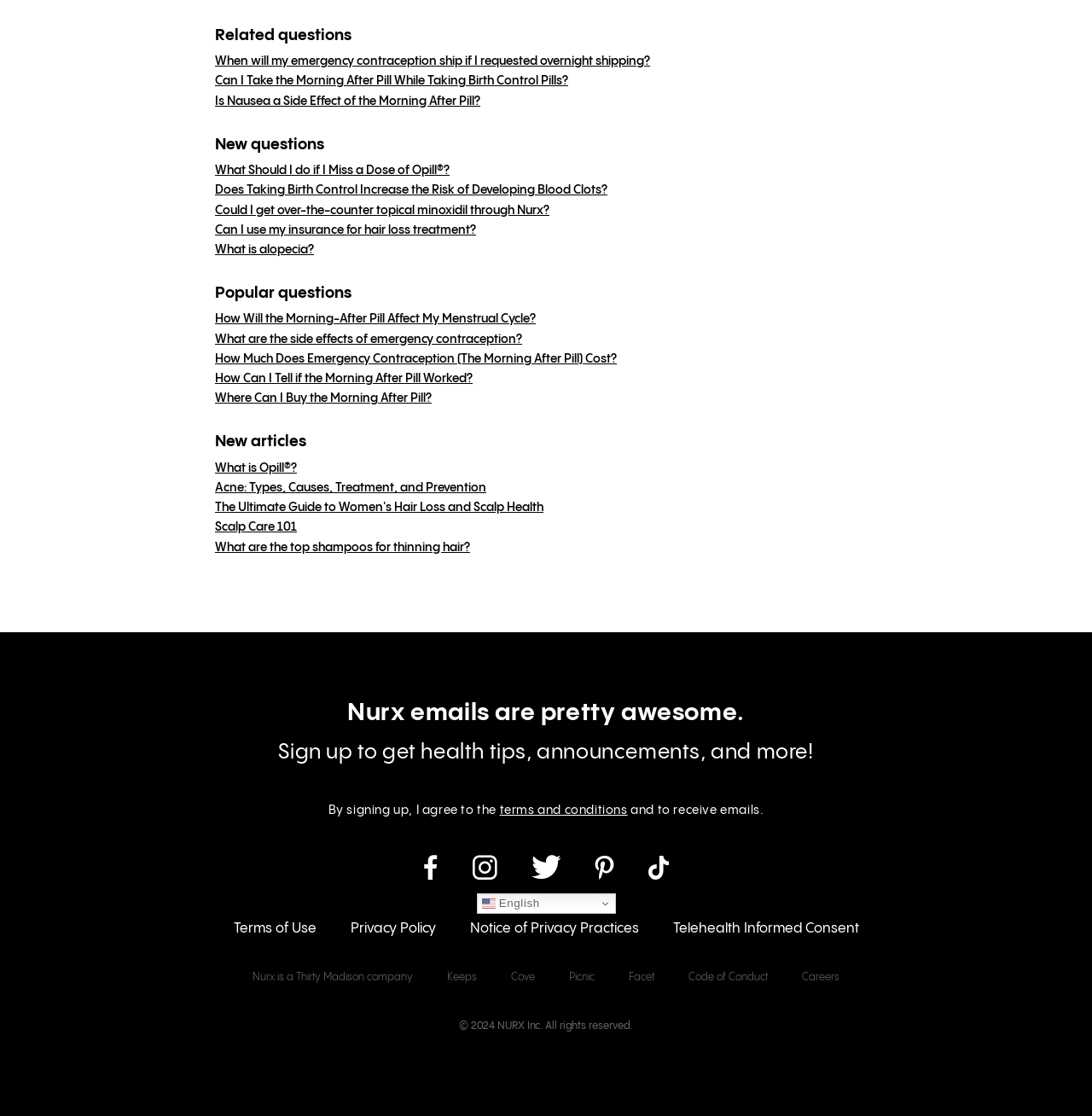What is the copyright year of the website?
Identify the answer in the screenshot and reply with a single word or phrase.

2024